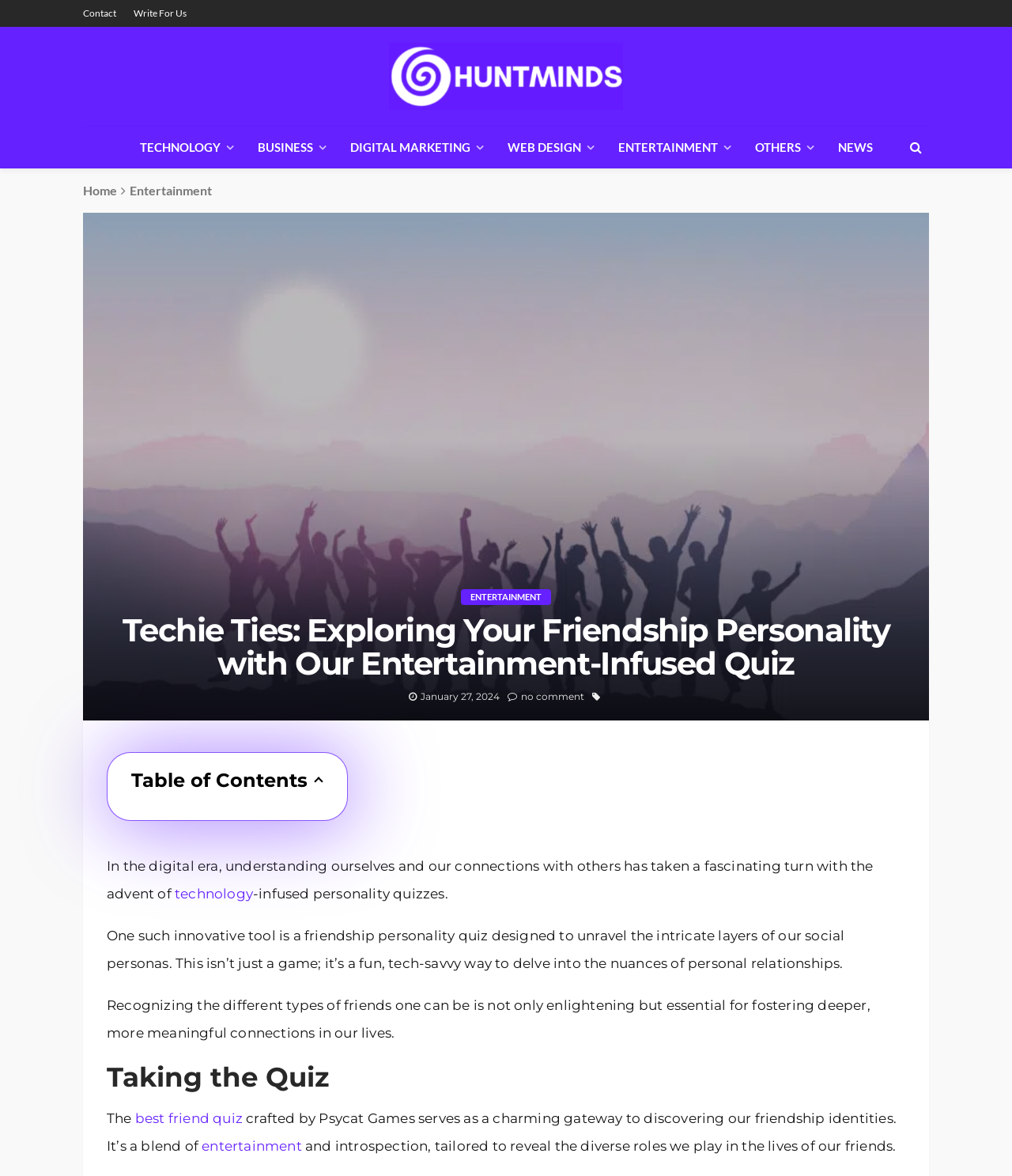Can you extract the primary headline text from the webpage?

Techie Ties: Exploring Your Friendship Personality with Our Entertainment-Infused Quiz